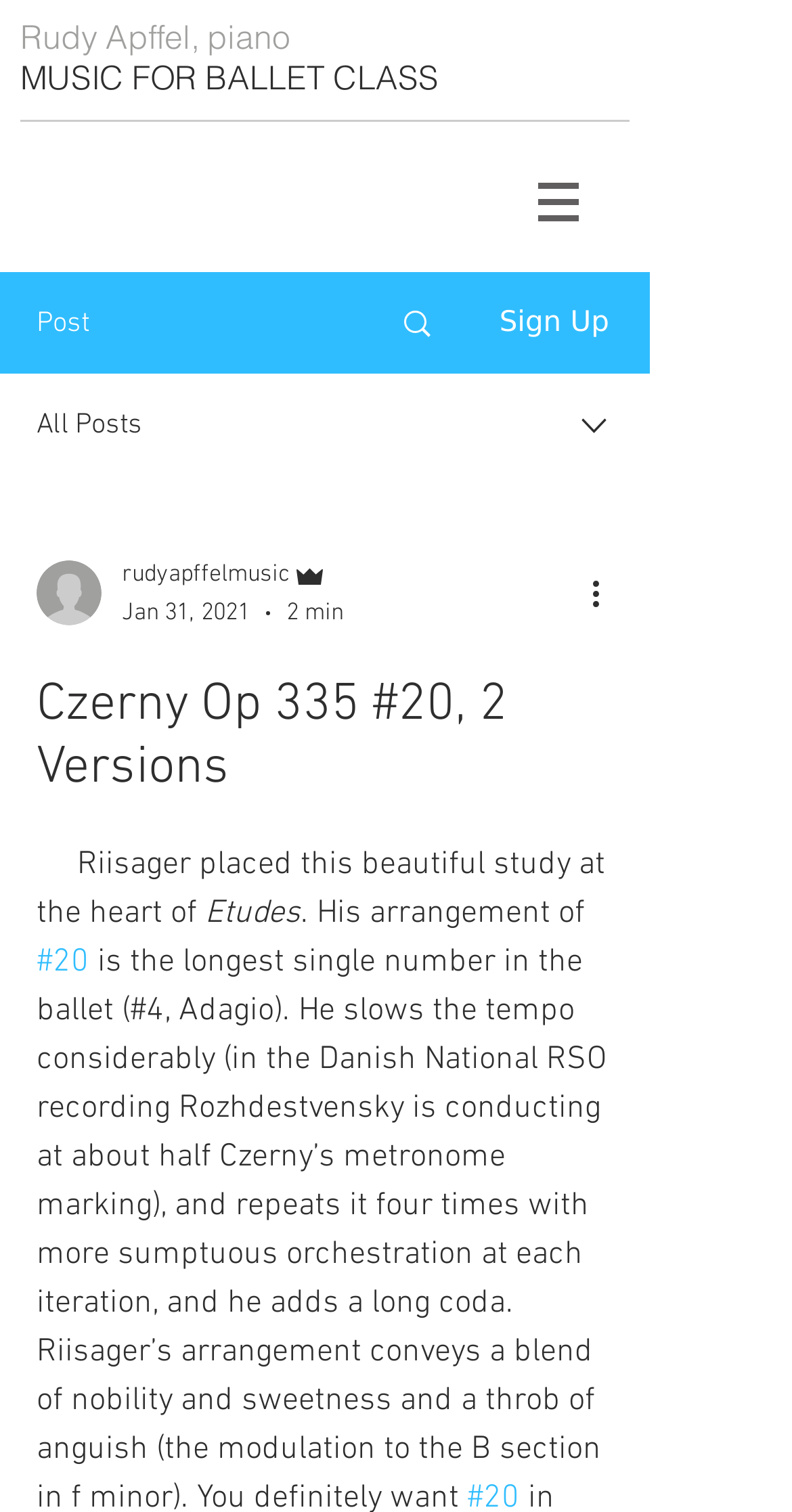Convey a detailed summary of the webpage, mentioning all key elements.

This webpage appears to be a blog post or article about music, specifically focusing on Czerny Op 335 #20. At the top of the page, there are two headings: "Rudy Apffel, piano" and "MUSIC FOR BALLET CLASS". Below these headings, there is a navigation menu labeled "Site" with a dropdown button and an image. 

To the left of the navigation menu, there are several links and buttons, including "Post", "Sign Up", and "All Posts". There is also a combobox with a dropdown menu that contains the writer's picture, username, and other information. 

The main content of the page is a blog post or article, which starts with a heading "Czerny Op 335 #20, 2 Versions". The text describes how Riisager placed a beautiful study at the heart of Etudes, and his arrangement of #20 is the longest single number in the ballet. The tempo is slowed down considerably, and the text also mentions Adagio. 

There are several images on the page, including the writer's picture, an image next to the "Post" link, and an image next to the "More actions" button. The page also has a few buttons, including a button with a dropdown menu and a "More actions" button.